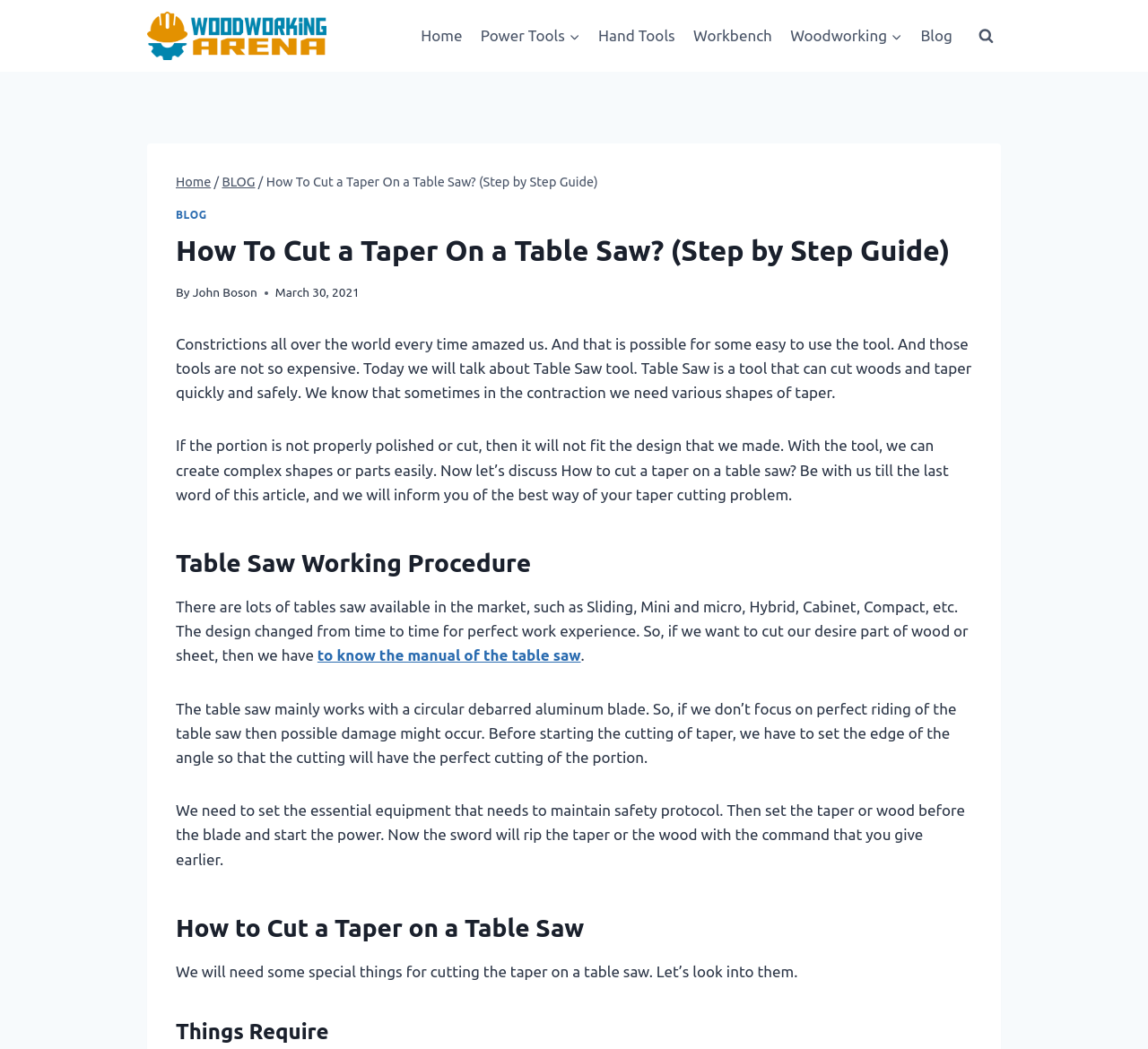Please respond in a single word or phrase: 
What is the topic of the article?

Cutting a taper on a table saw